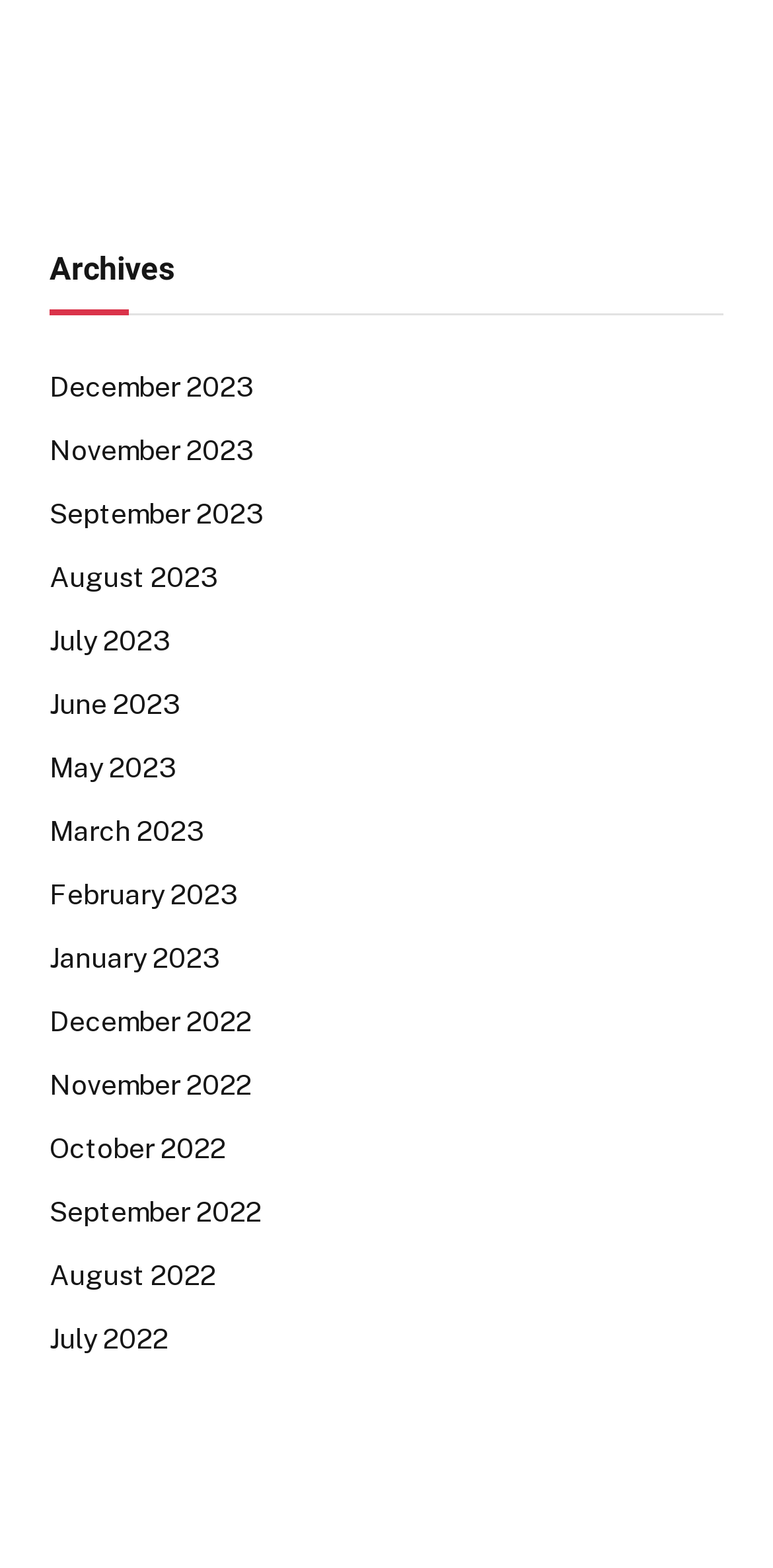Locate the bounding box coordinates of the segment that needs to be clicked to meet this instruction: "go to November 2023 page".

[0.064, 0.275, 0.328, 0.301]